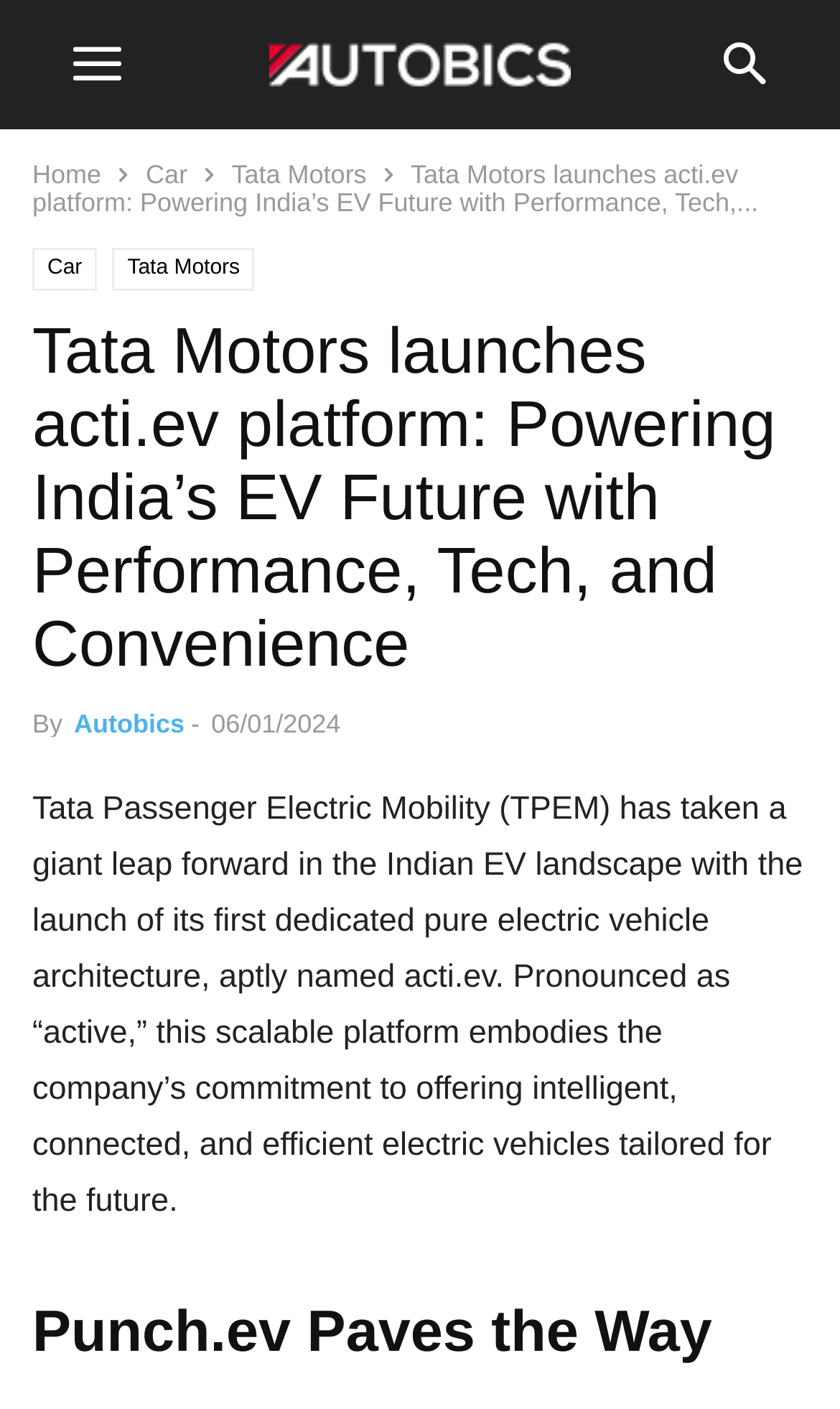What is the name of the electric vehicle architecture?
Craft a detailed and extensive response to the question.

The name of the electric vehicle architecture is mentioned in the StaticText element with the text 'Tata Passenger Electric Mobility (TPEM) has taken a giant leap forward in the Indian EV landscape with the launch of its first dedicated pure electric vehicle architecture, aptly named acti.ev.'